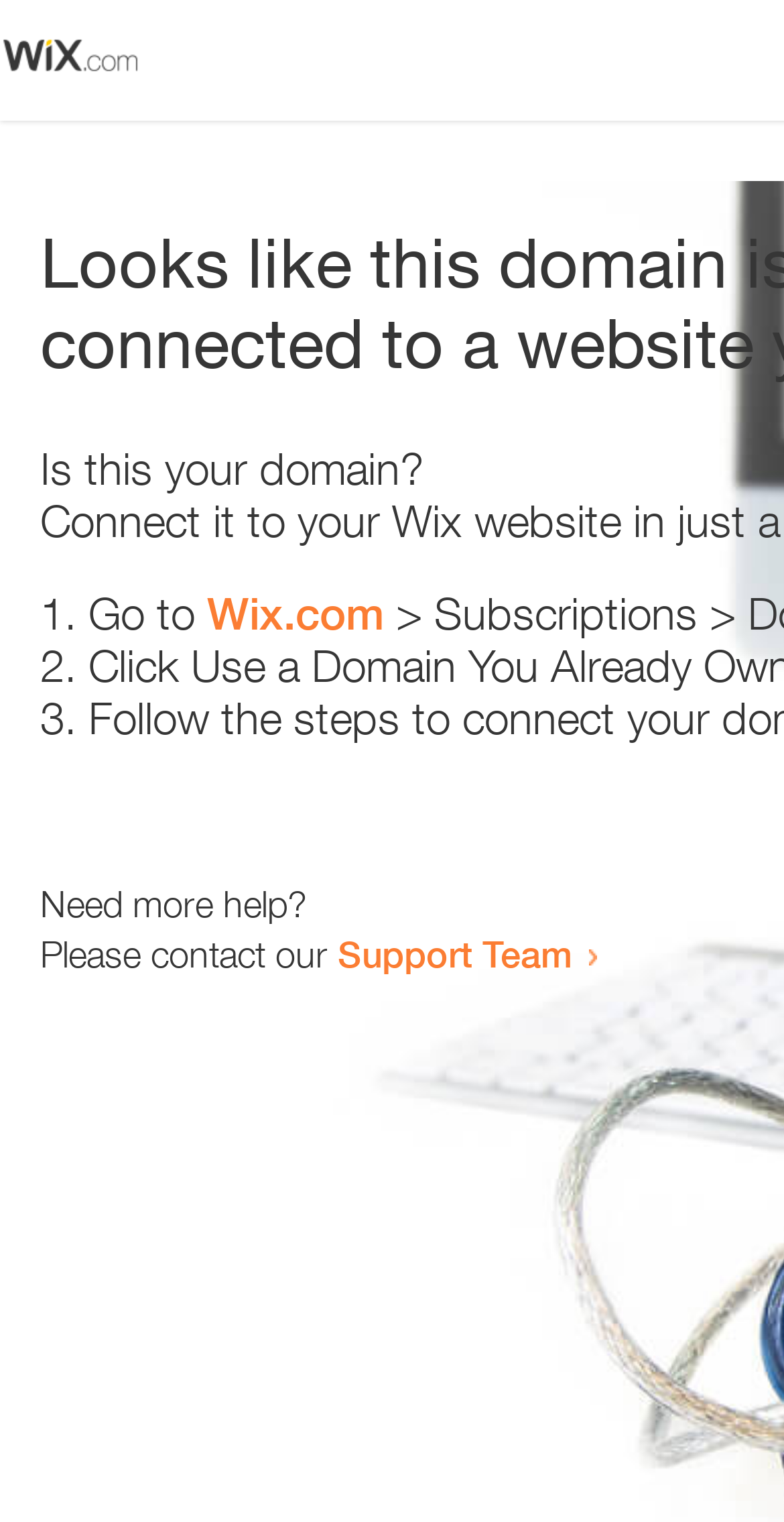Extract the bounding box coordinates for the UI element described by the text: "Support Team". The coordinates should be in the form of [left, top, right, bottom] with values between 0 and 1.

[0.431, 0.612, 0.731, 0.641]